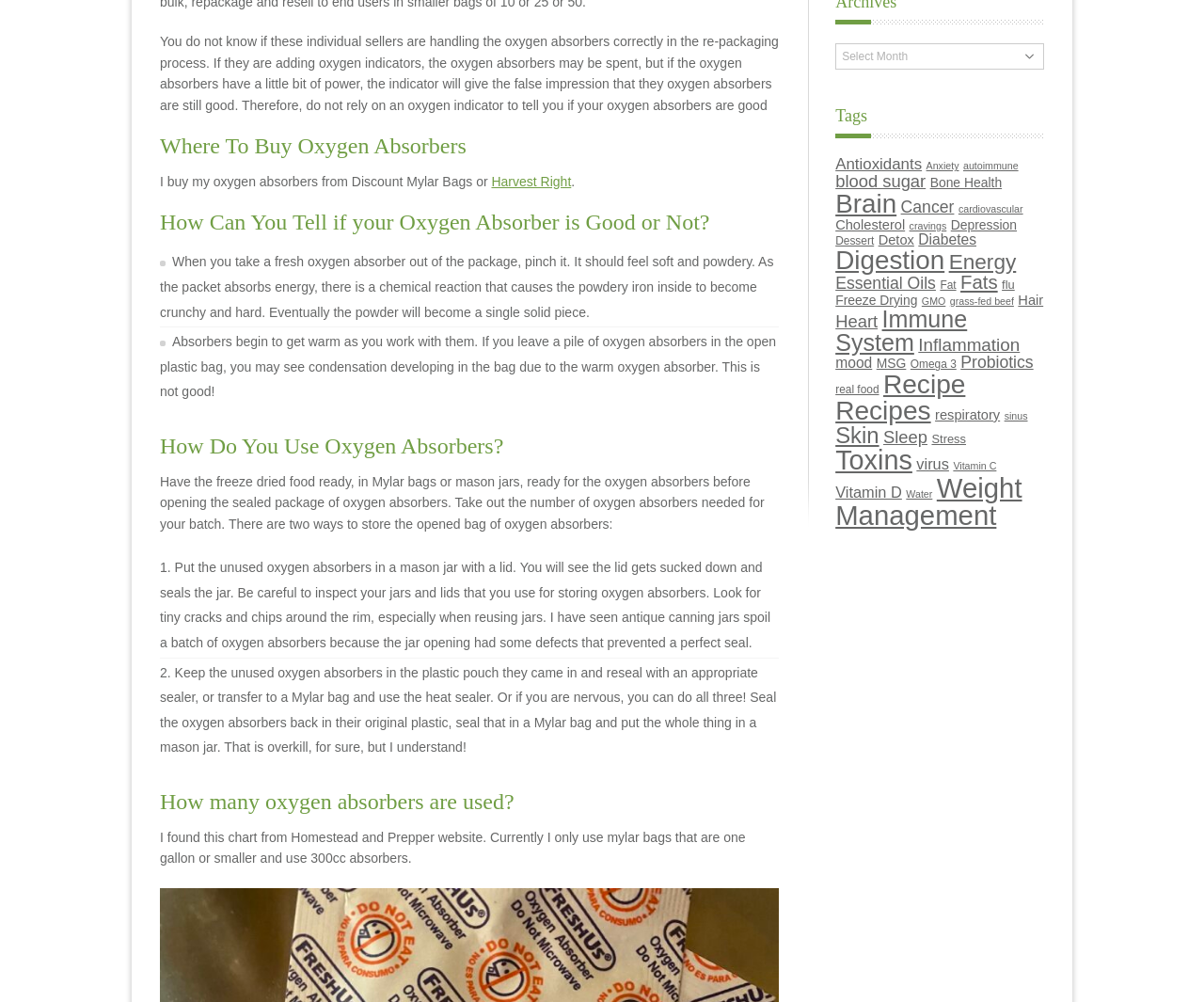Give a short answer using one word or phrase for the question:
What is the purpose of using oxygen absorbers?

To preserve food